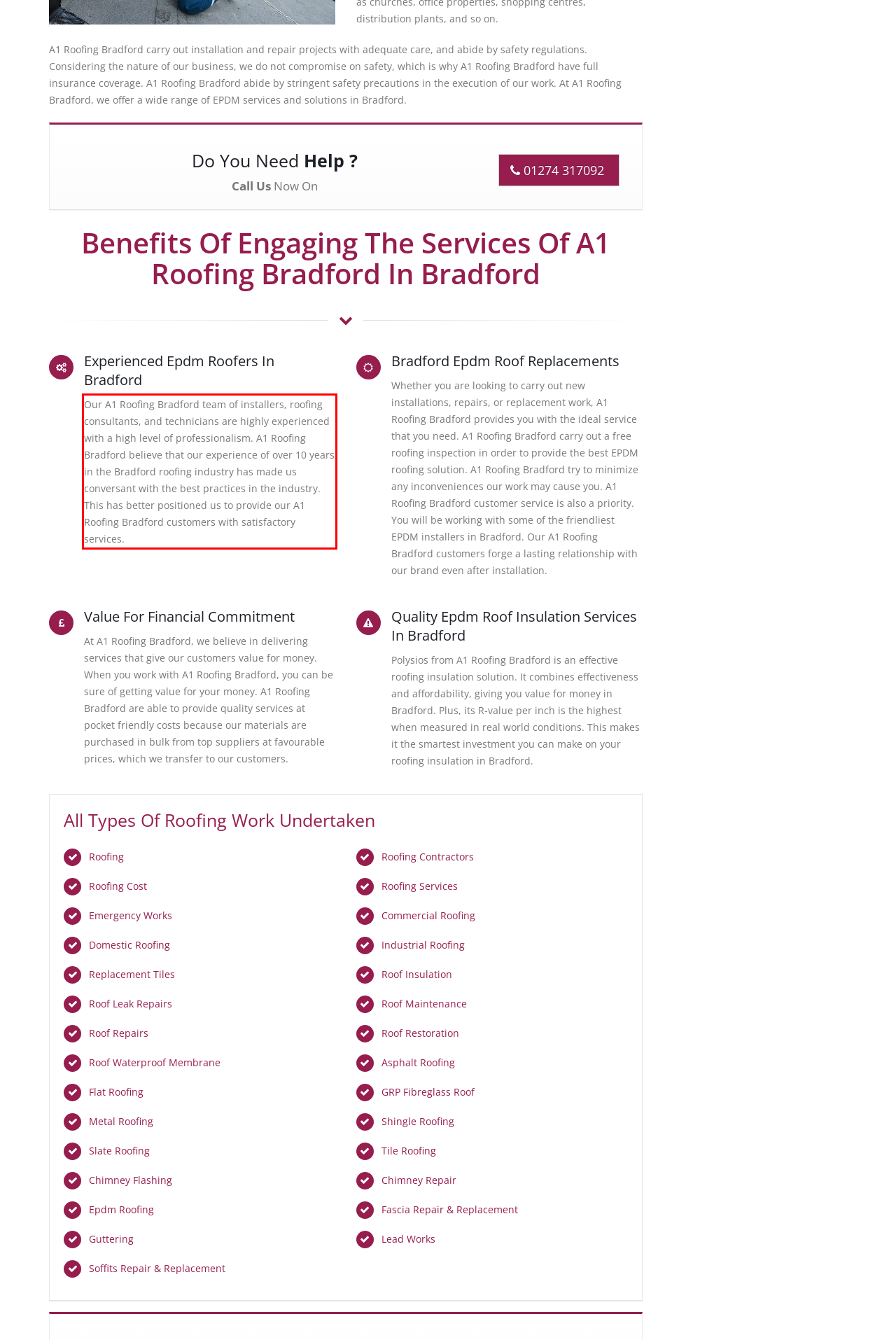Given a screenshot of a webpage, identify the red bounding box and perform OCR to recognize the text within that box.

Our A1 Roofing Bradford team of installers, roofing consultants, and technicians are highly experienced with a high level of professionalism. A1 Roofing Bradford believe that our experience of over 10 years in the Bradford roofing industry has made us conversant with the best practices in the industry. This has better positioned us to provide our A1 Roofing Bradford customers with satisfactory services.